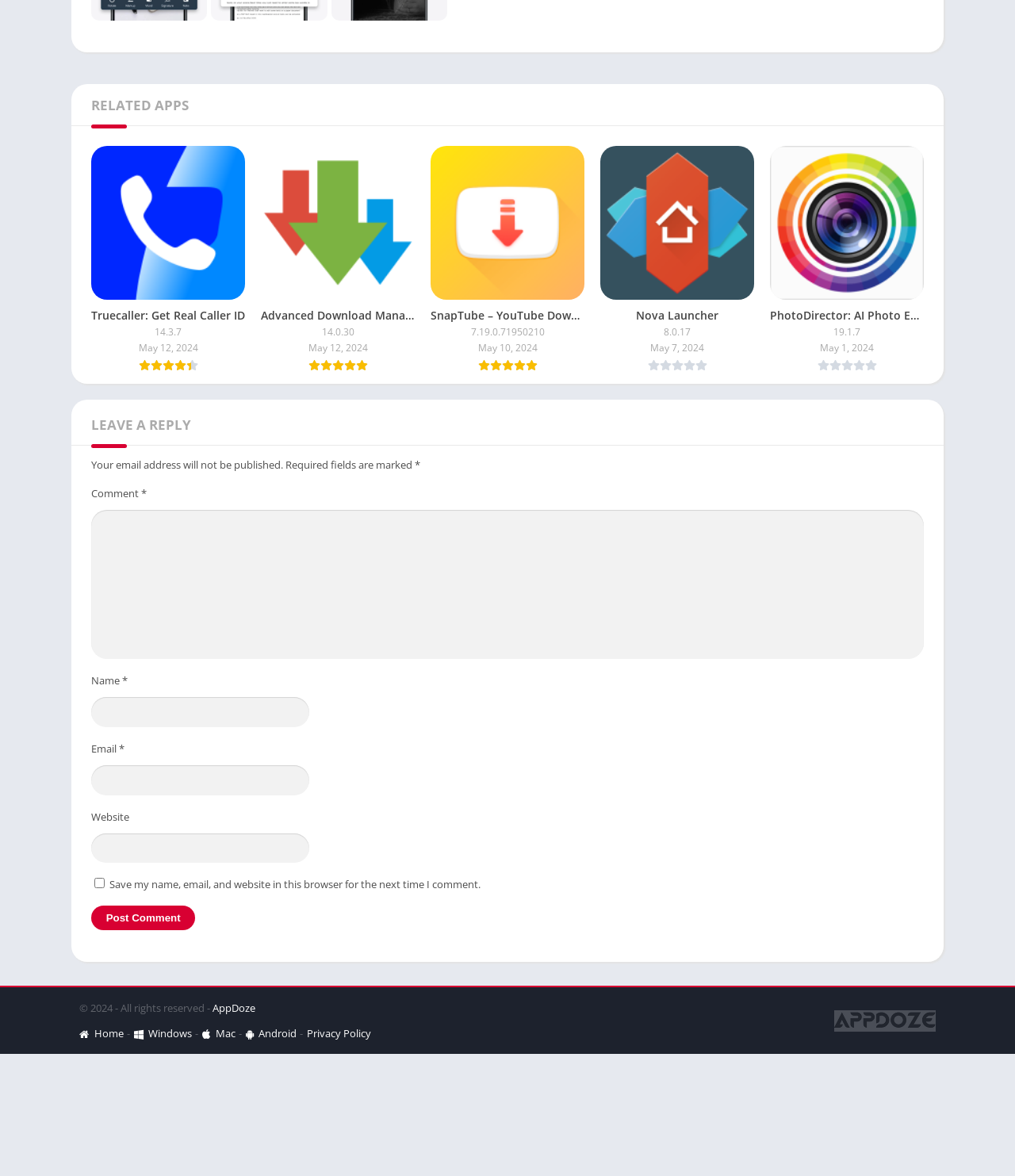What is the latest version of Nova Launcher?
From the screenshot, supply a one-word or short-phrase answer.

8.0.17